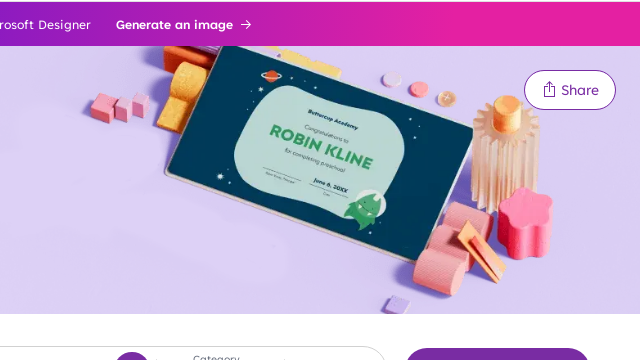Please answer the following question as detailed as possible based on the image: 
What shapes are in the background?

The caption describes the background as 'adorned with various geometric shapes and accessories in soft pastel hues.' This indicates that the background features different types of geometric shapes, including blocks, stars, and cylindrical elements.